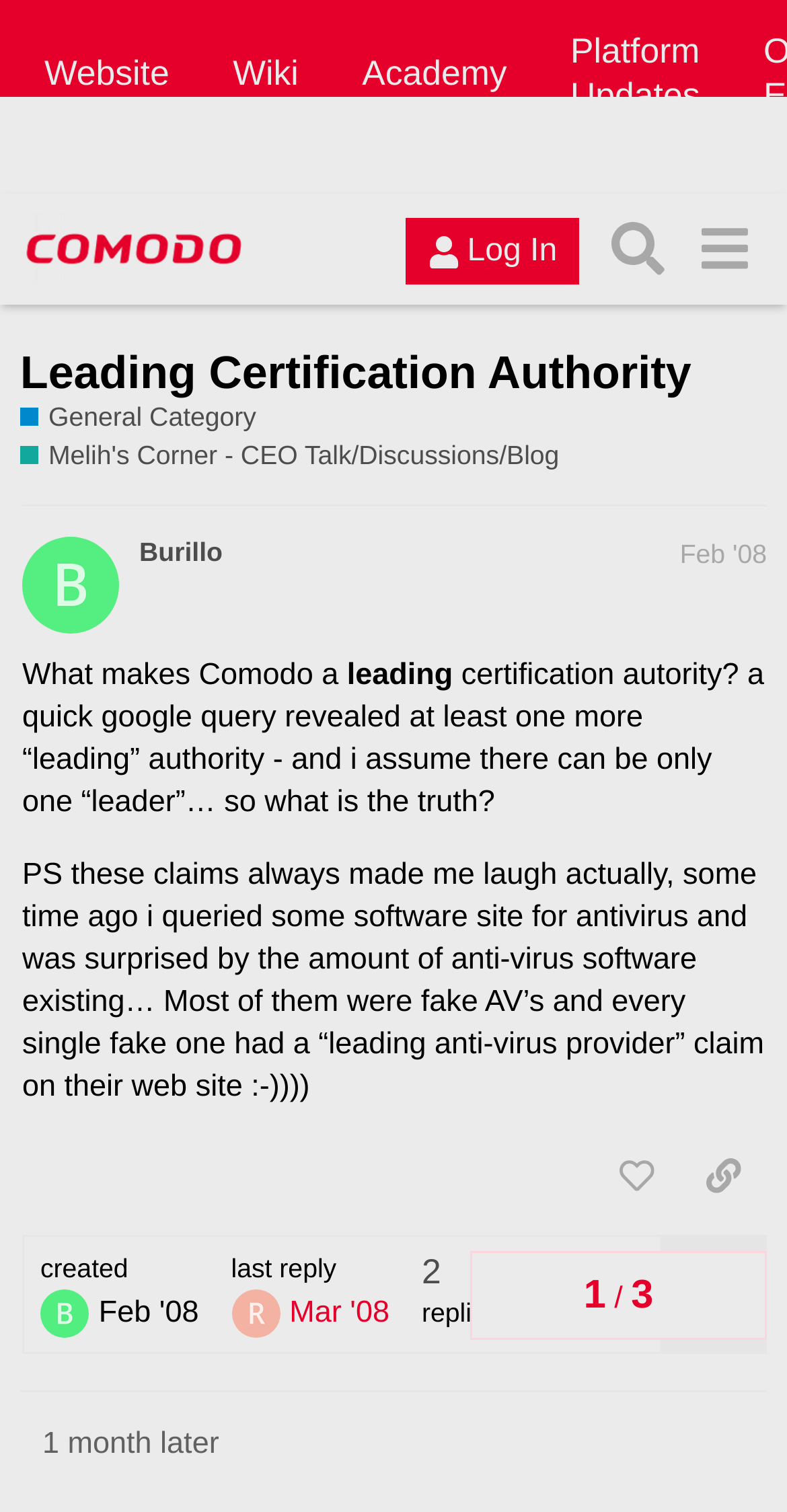Highlight the bounding box coordinates of the element that should be clicked to carry out the following instruction: "Learn about Poets Laureate UK". The coordinates must be given as four float numbers ranging from 0 to 1, i.e., [left, top, right, bottom].

None